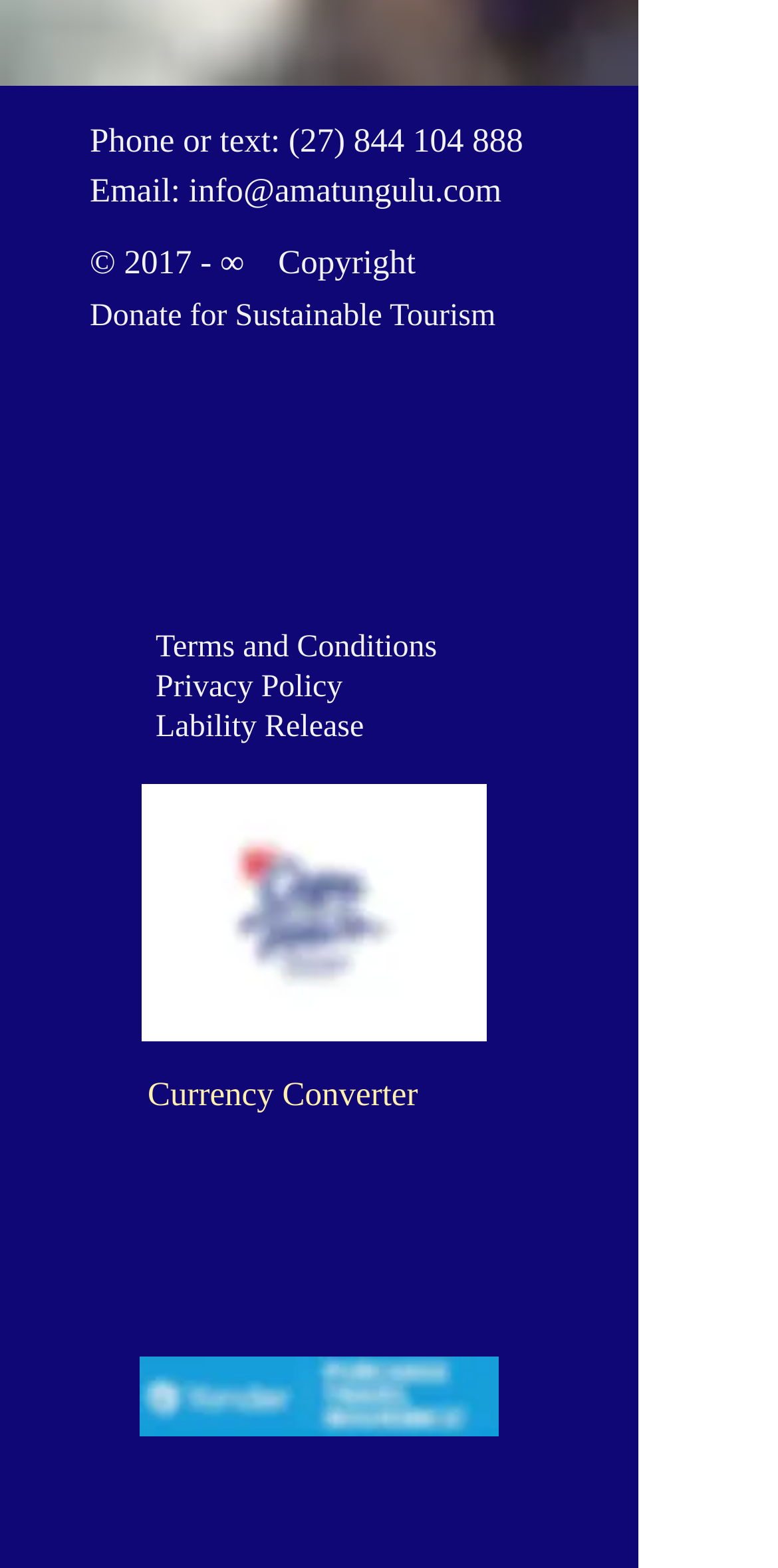Please specify the bounding box coordinates of the element that should be clicked to execute the given instruction: 'View terms and conditions'. Ensure the coordinates are four float numbers between 0 and 1, expressed as [left, top, right, bottom].

[0.2, 0.402, 0.562, 0.424]